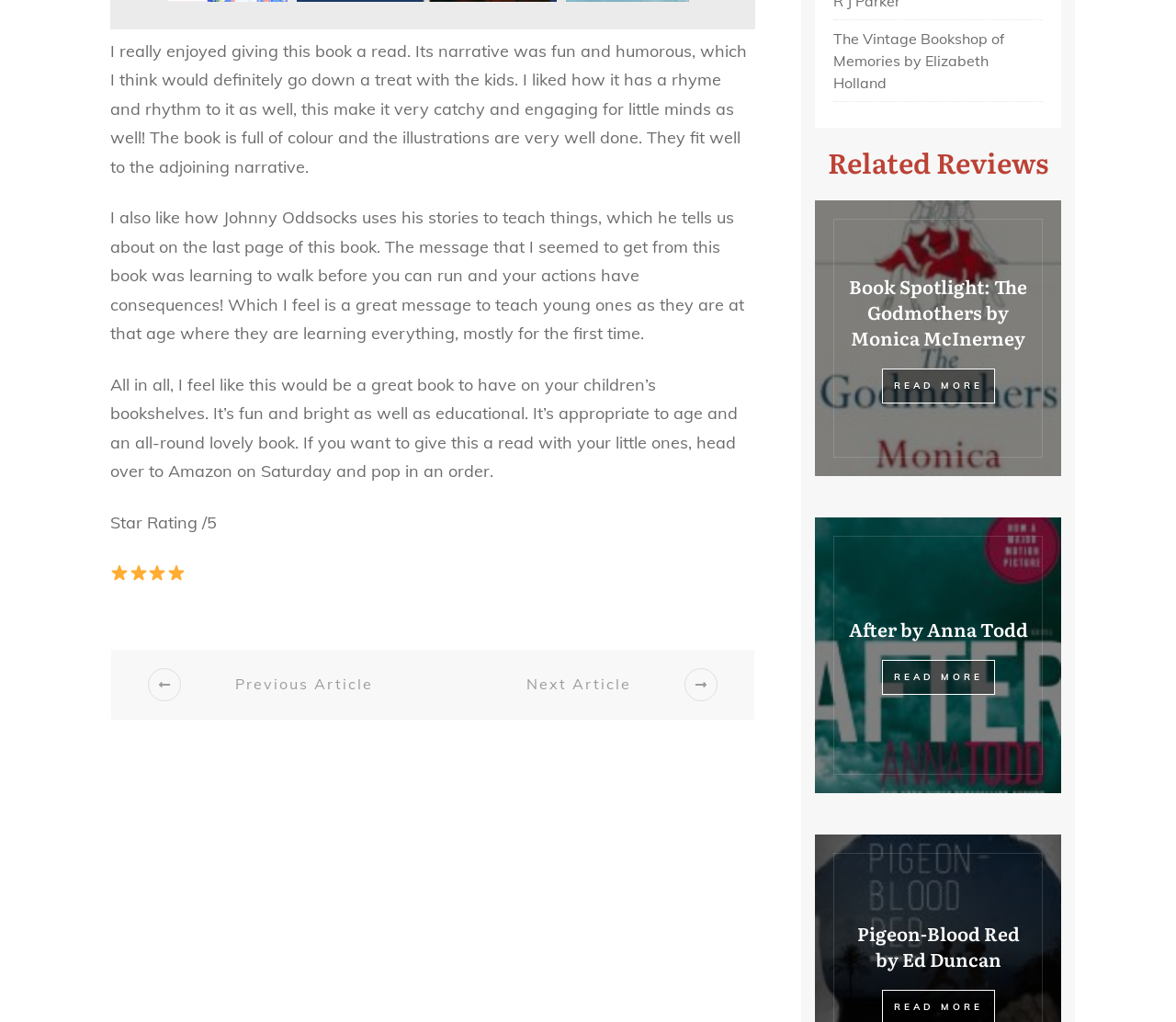How many related reviews are shown?
Look at the image and answer the question with a single word or phrase.

3